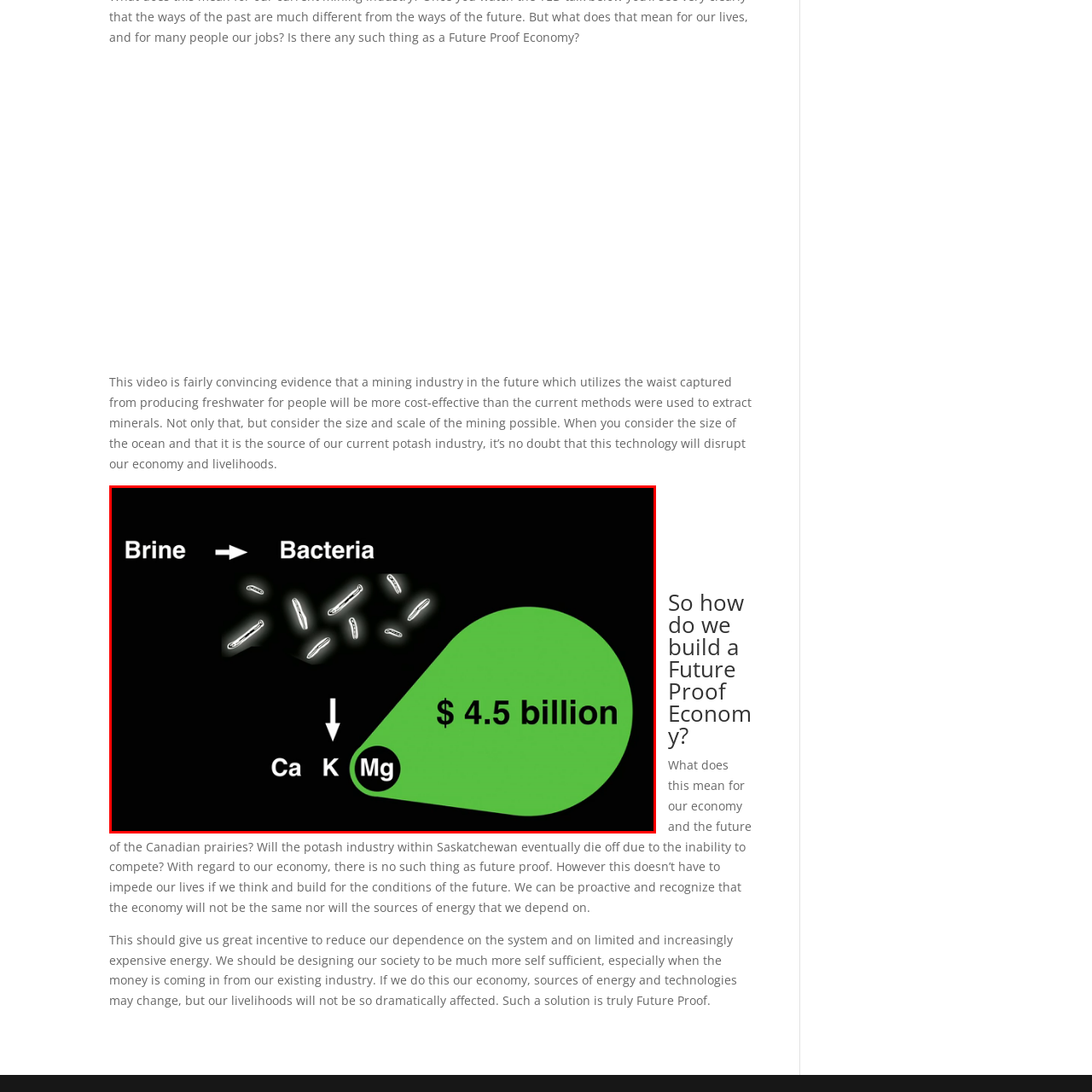Provide a comprehensive description of the image contained within the red rectangle.

The image illustrates a conceptual diagram highlighting the potential economic benefits of a future mining industry that utilizes brine and bacteria. On the left, a flow from "Brine" to "Bacteria" suggests a process where bacteria interact with brine, possibly to extract valuable minerals. Below this flow, elemental symbols for Calcium (Ca), Potassium (K), and Magnesium (Mg) indicate the key minerals involved in this process. To the right, a prominent green shape displays the figure "$4.5 billion," signifying the estimated financial impact or value of this innovative mining approach. The dark background serves to emphasize the bright, distinct colors and text, drawing attention to the potential transformative effects on future mining practices and the economy.